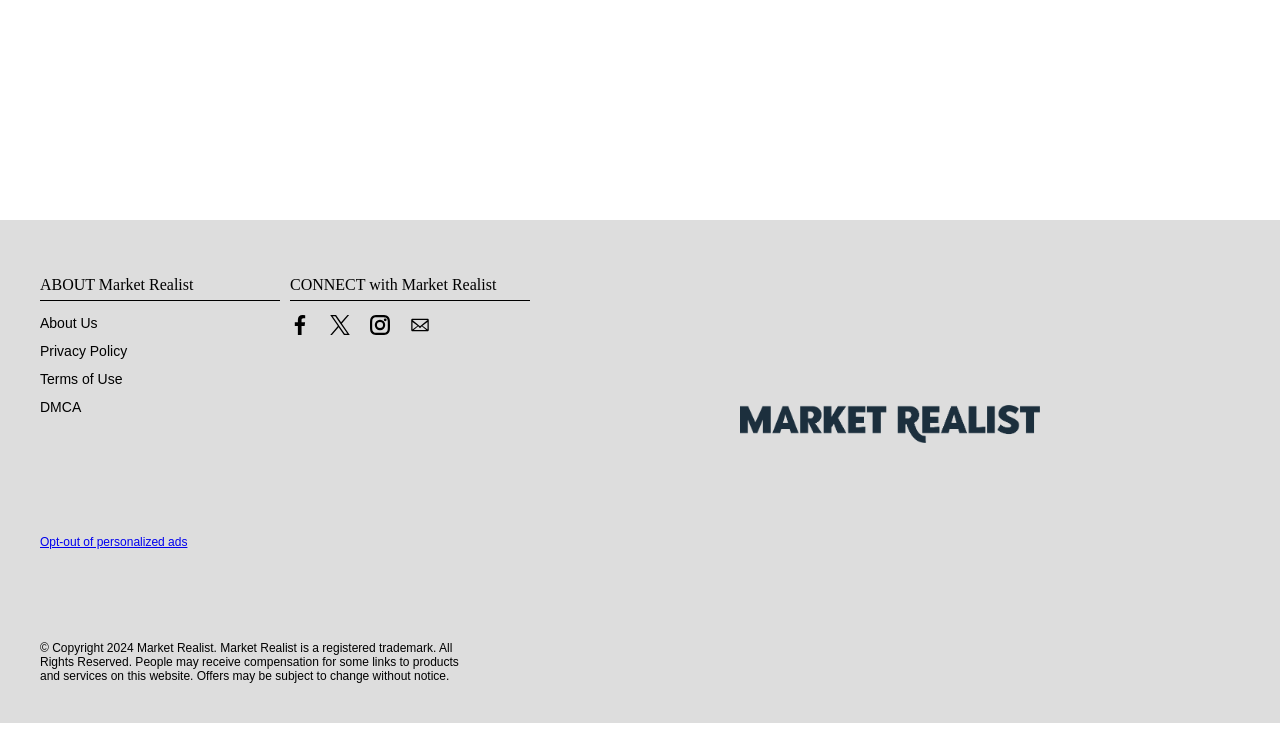Predict the bounding box coordinates of the area that should be clicked to accomplish the following instruction: "Opt-out of personalized ads". The bounding box coordinates should consist of four float numbers between 0 and 1, i.e., [left, top, right, bottom].

[0.031, 0.728, 0.146, 0.747]